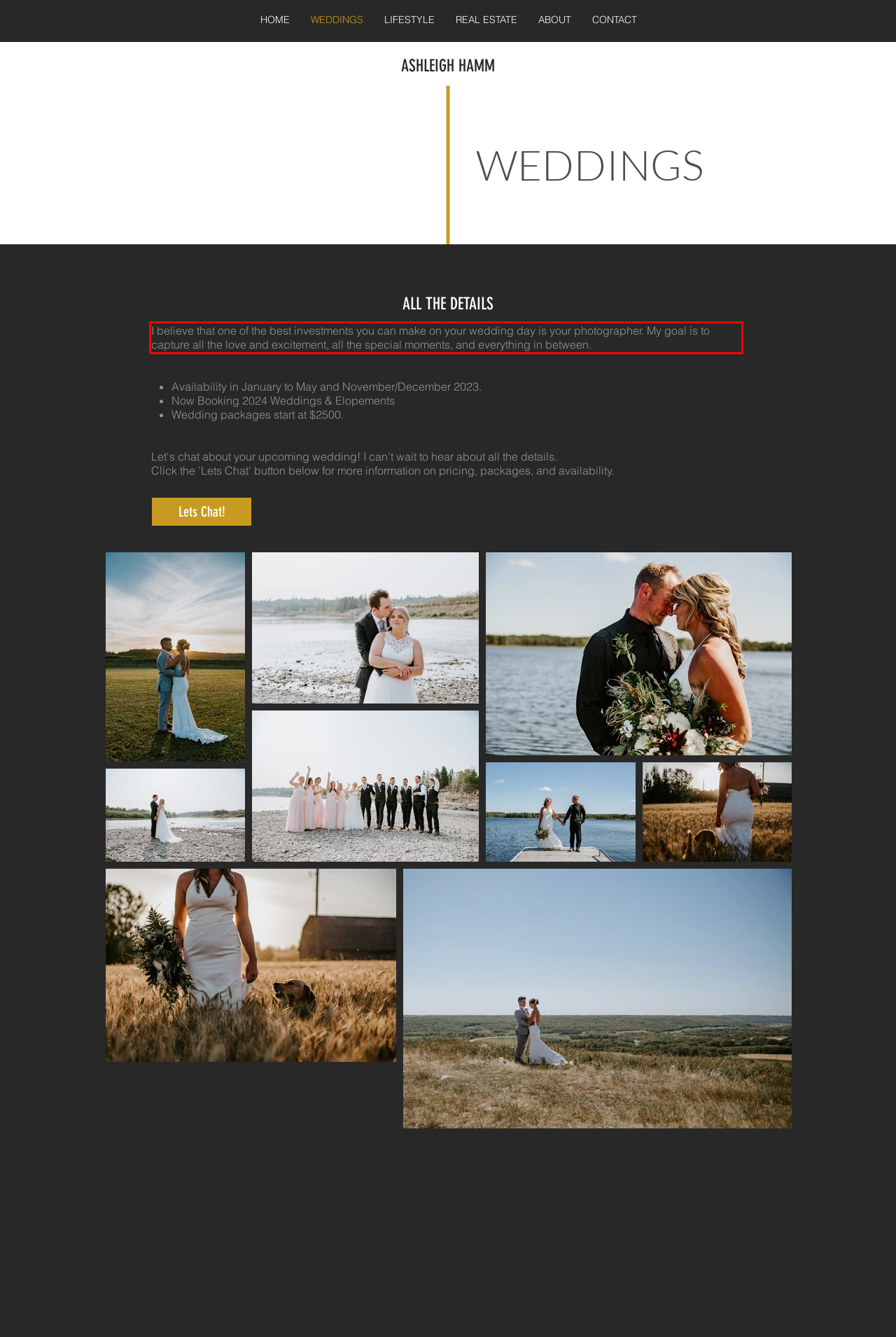You are presented with a webpage screenshot featuring a red bounding box. Perform OCR on the text inside the red bounding box and extract the content.

I believe that one of the best investments you can make on your wedding day is your photographer. My goal is to capture all the love and excitement, all the special moments, and everything in between.